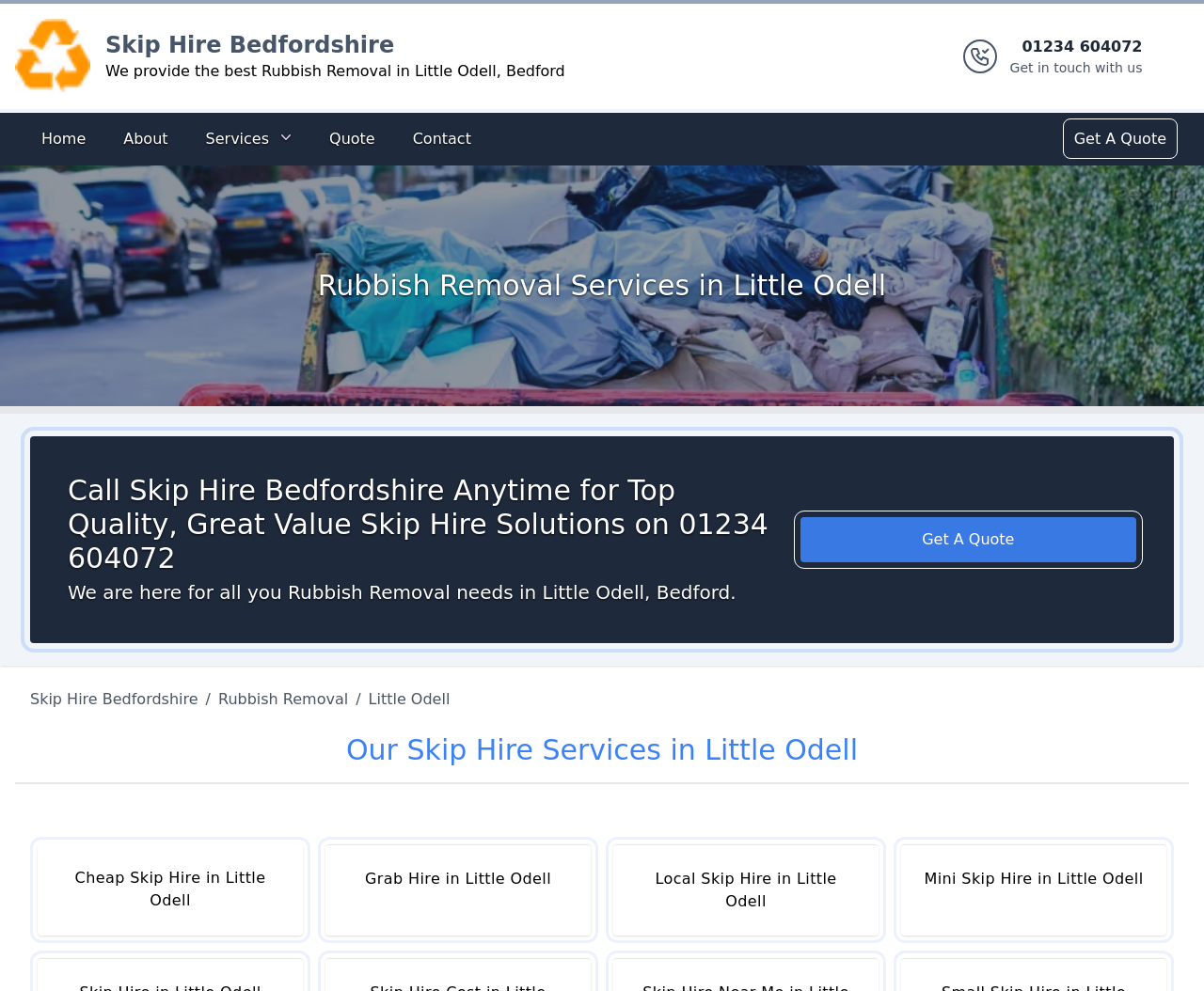Generate the text content of the main heading of the webpage.

Rubbish Removal Services in Little Odell